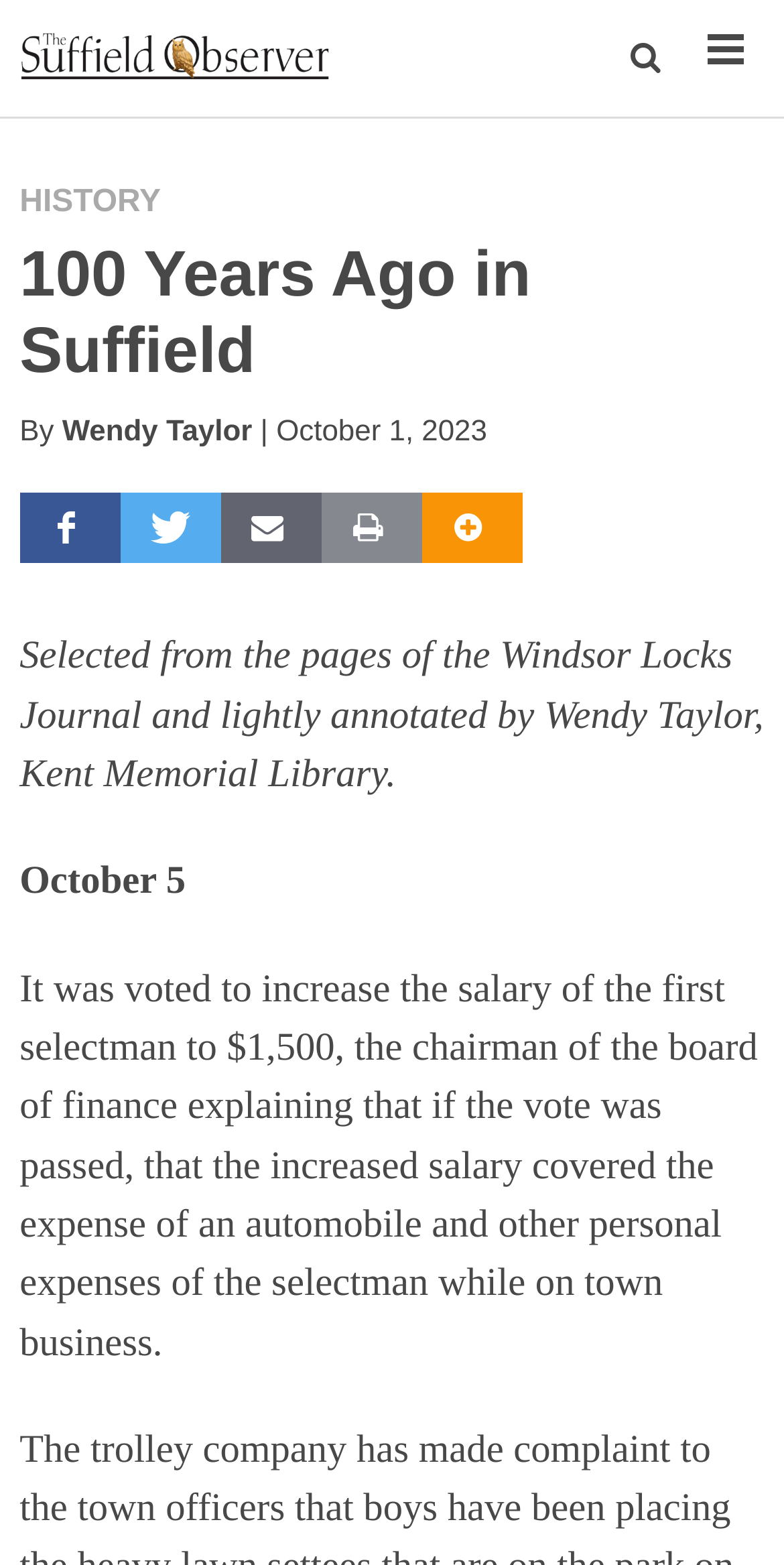What is the topic of the article?
Please answer the question as detailed as possible based on the image.

The topic of the article can be found in the heading section, where it says '100 Years Ago in Suffield'. This indicates that the article is about events that occurred 100 years ago in Suffield.